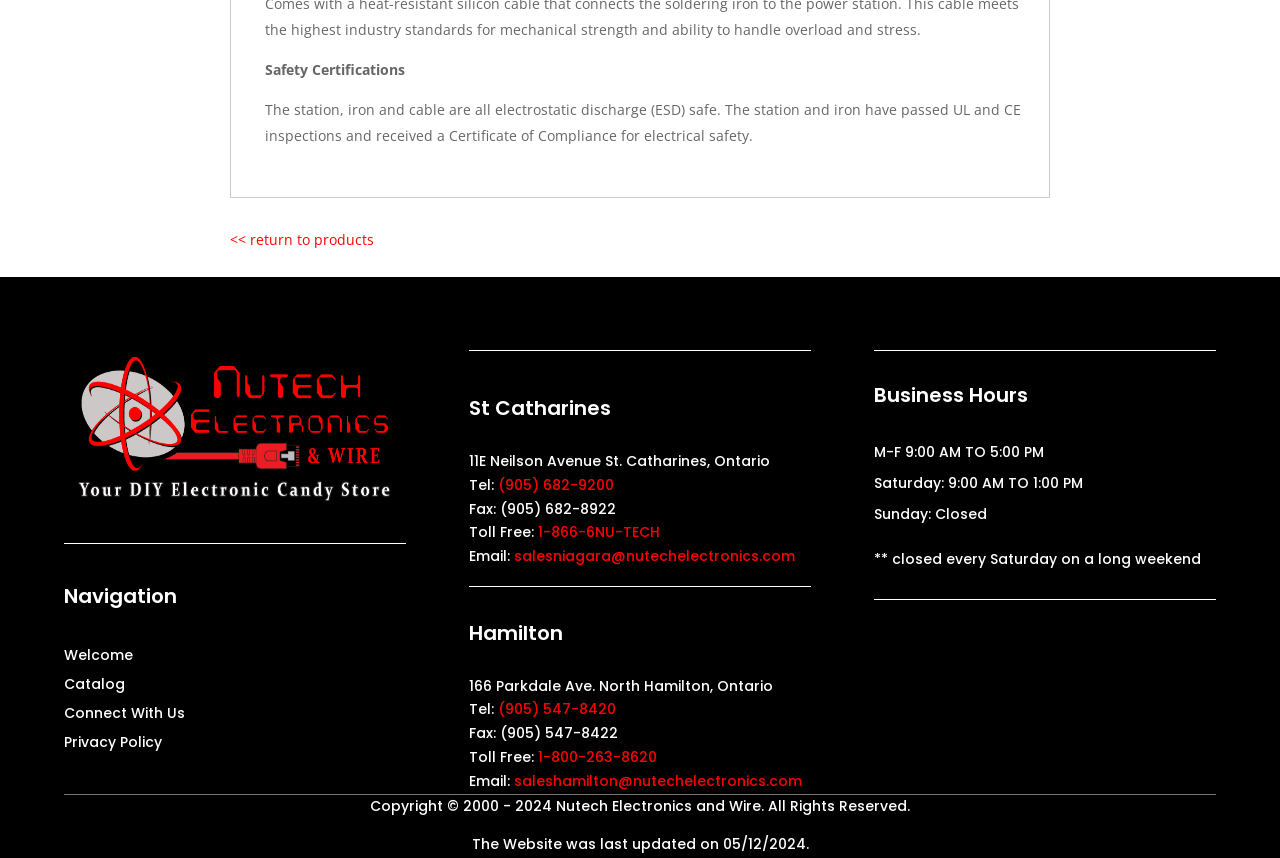Indicate the bounding box coordinates of the clickable region to achieve the following instruction: "view business hours."

[0.683, 0.449, 0.95, 0.484]